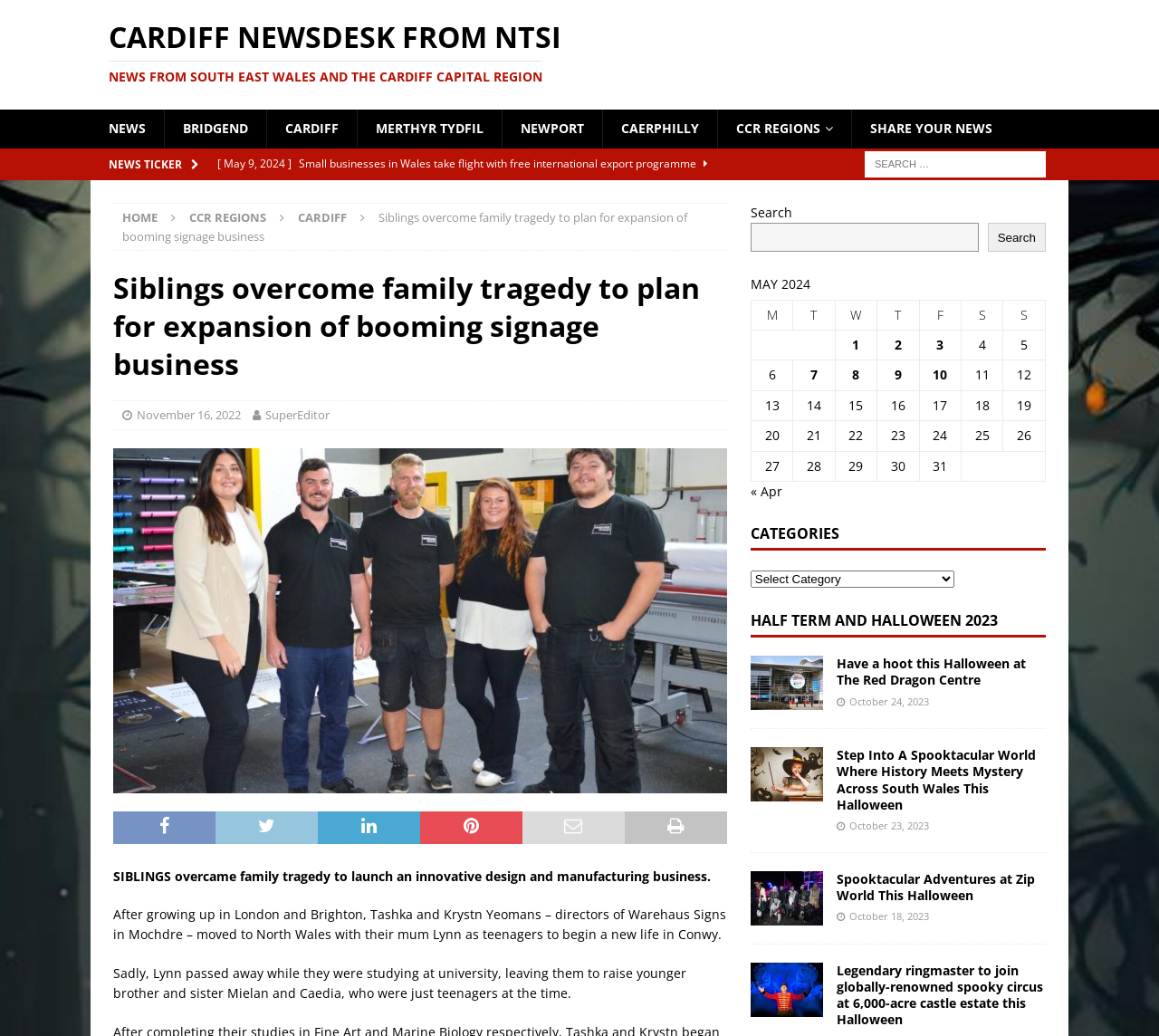Find the bounding box coordinates of the area that needs to be clicked in order to achieve the following instruction: "Click on Skip to main content". The coordinates should be specified as four float numbers between 0 and 1, i.e., [left, top, right, bottom].

None